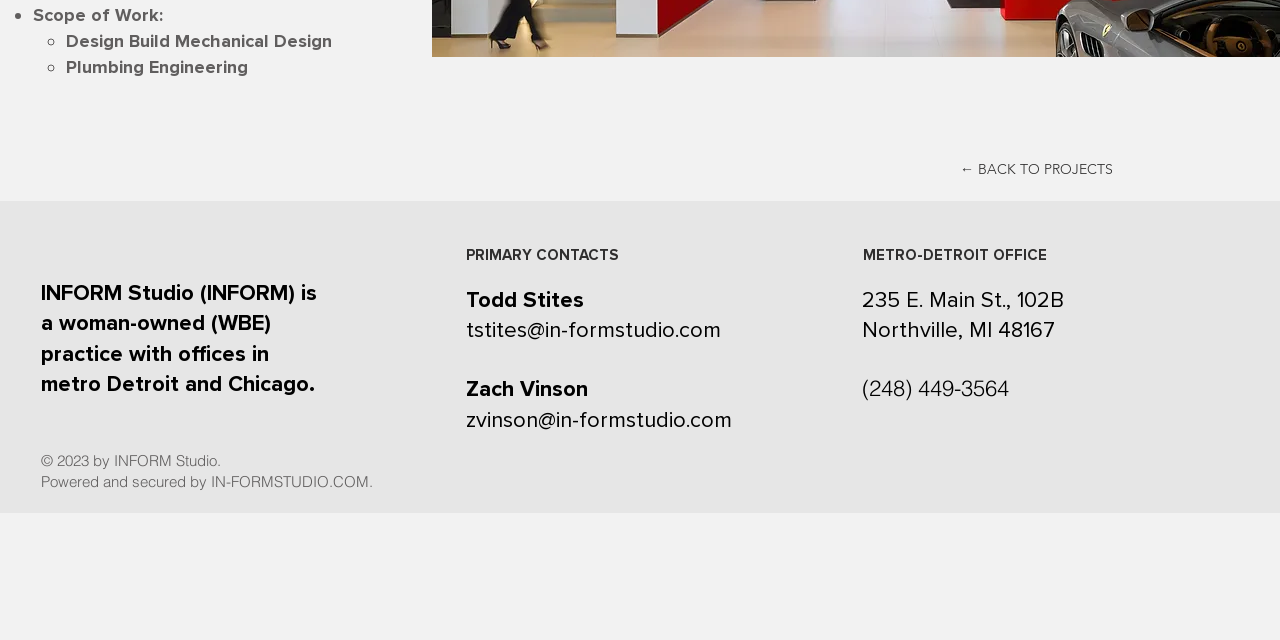Locate the bounding box of the UI element defined by this description: "← BACK TO PROJECTS". The coordinates should be given as four float numbers between 0 and 1, formatted as [left, top, right, bottom].

[0.75, 0.251, 0.87, 0.281]